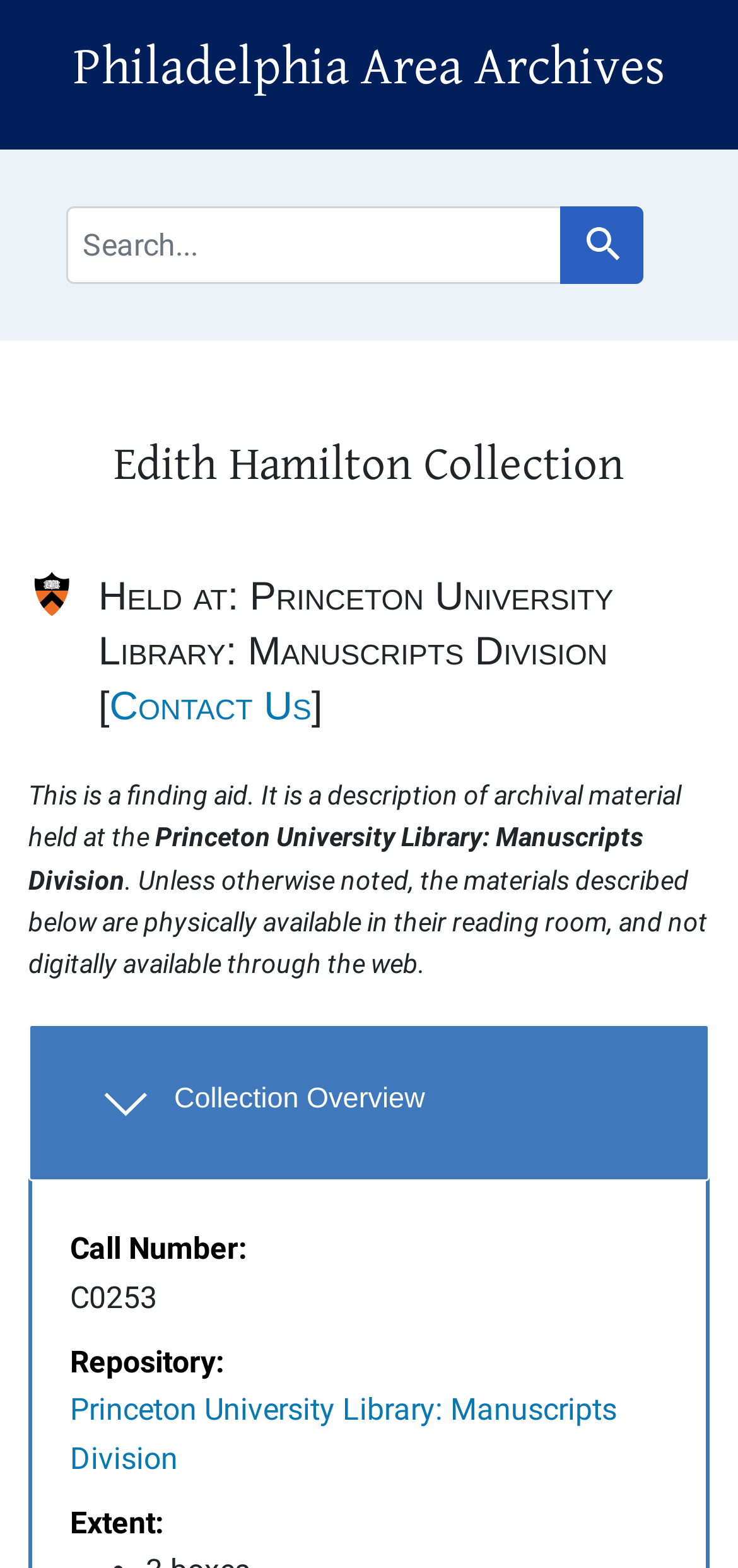Refer to the element description CONTACT US and identify the corresponding bounding box in the screenshot. Format the coordinates as (top-left x, top-left y, bottom-right x, bottom-right y) with values in the range of 0 to 1.

None